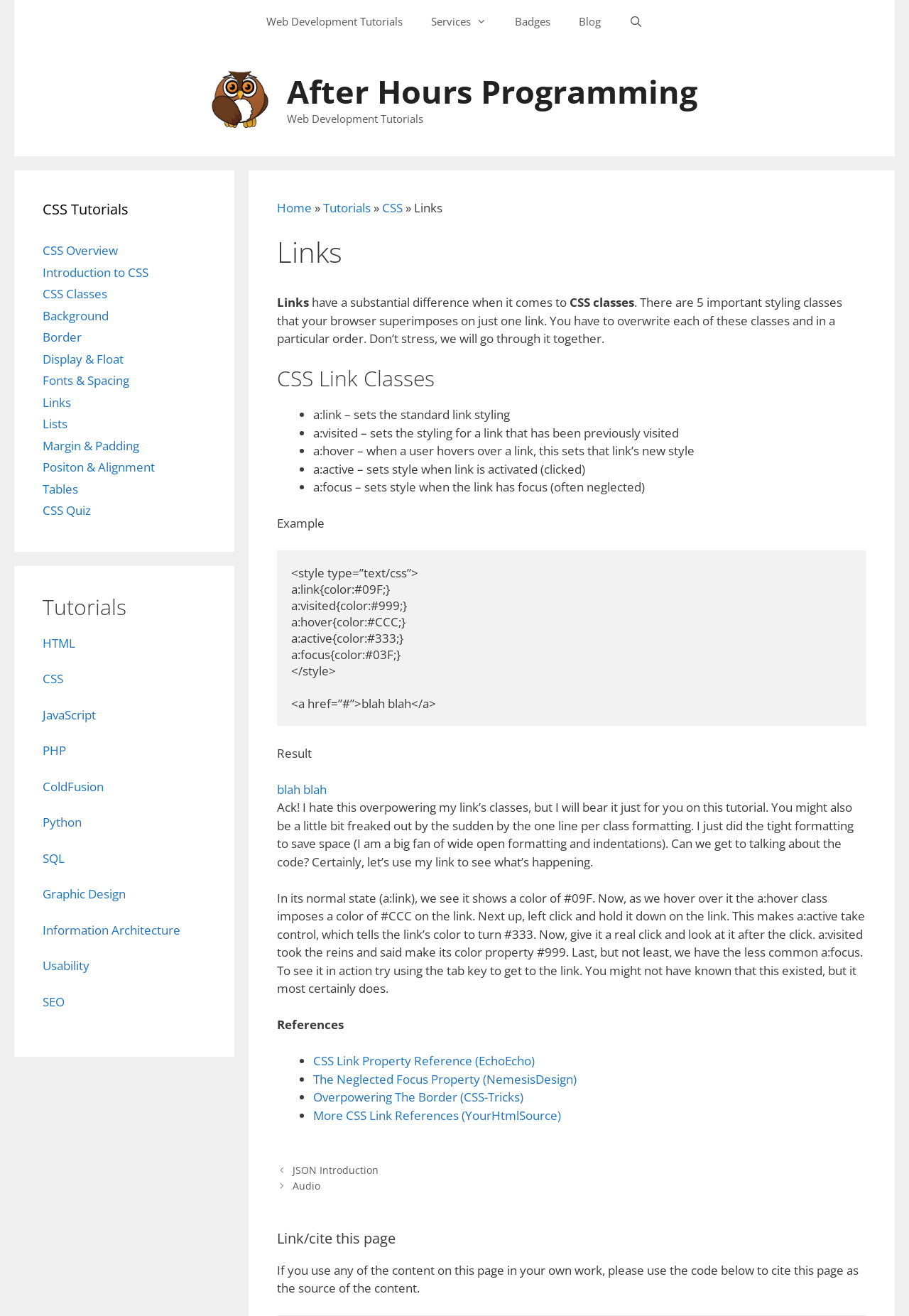What happens to the link when you hover over it?
Provide a fully detailed and comprehensive answer to the question.

When you hover over the link, the a:hover class imposes a color of #CCC on the link, which changes its color from the normal state.